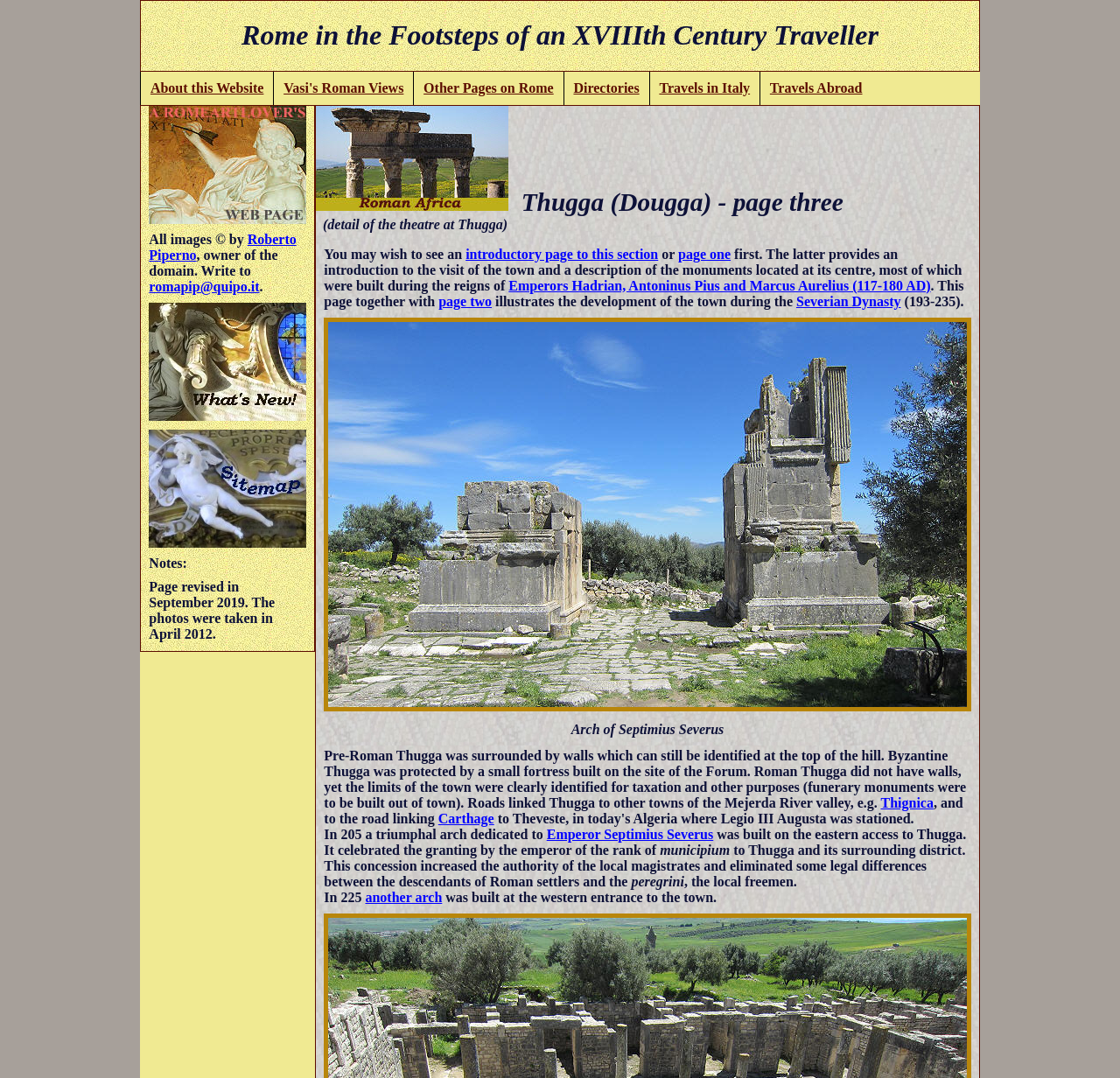What is the name of the website owner?
Give a detailed and exhaustive answer to the question.

The webpage has a copyright notice that says 'All images © by Roberto Piperno, owner of the domain', so the answer is Roberto Piperno.